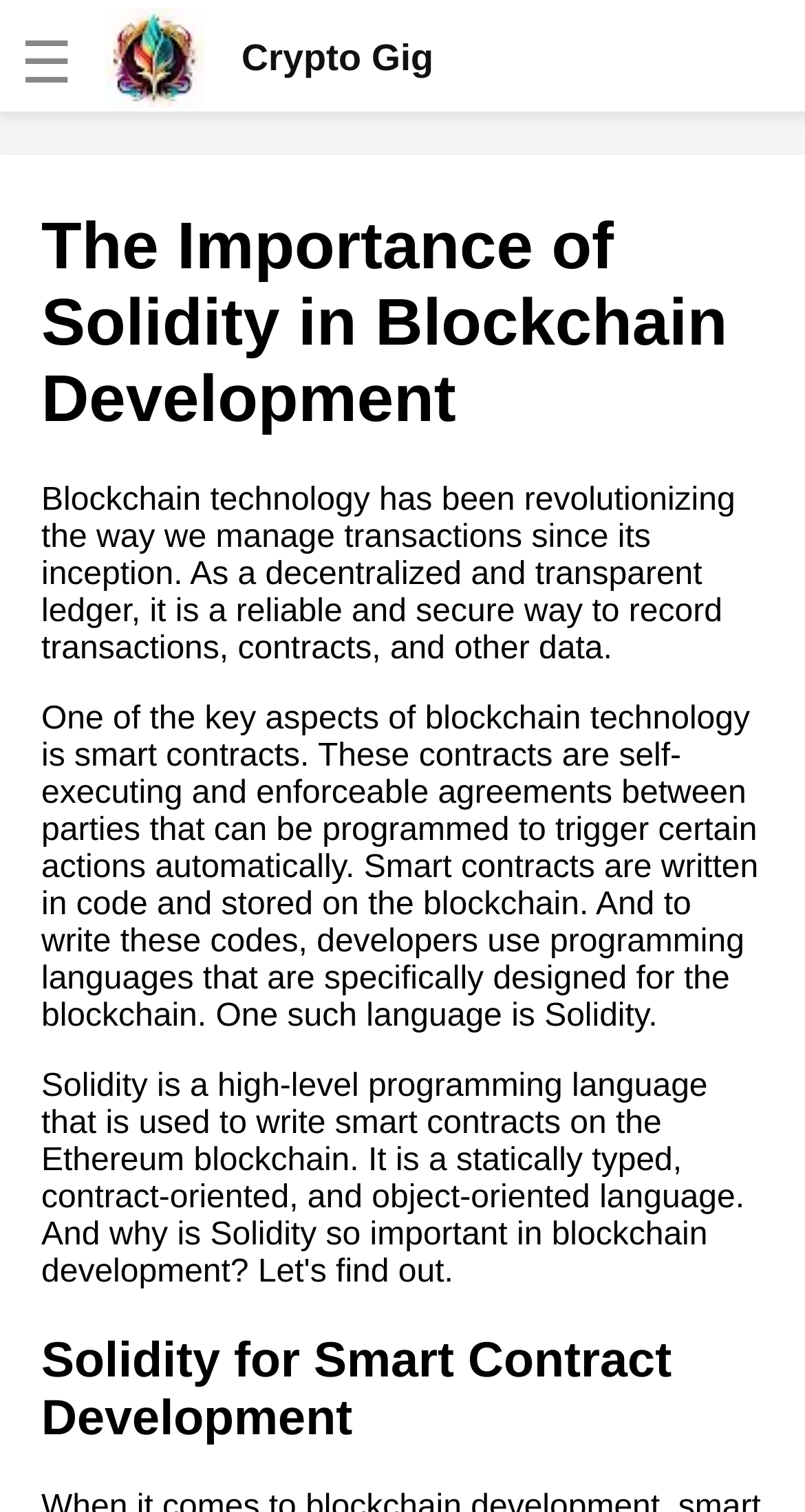Find the bounding box coordinates of the element I should click to carry out the following instruction: "Explore why Solidity is the most popular smart contract language".

[0.038, 0.864, 0.615, 0.96]